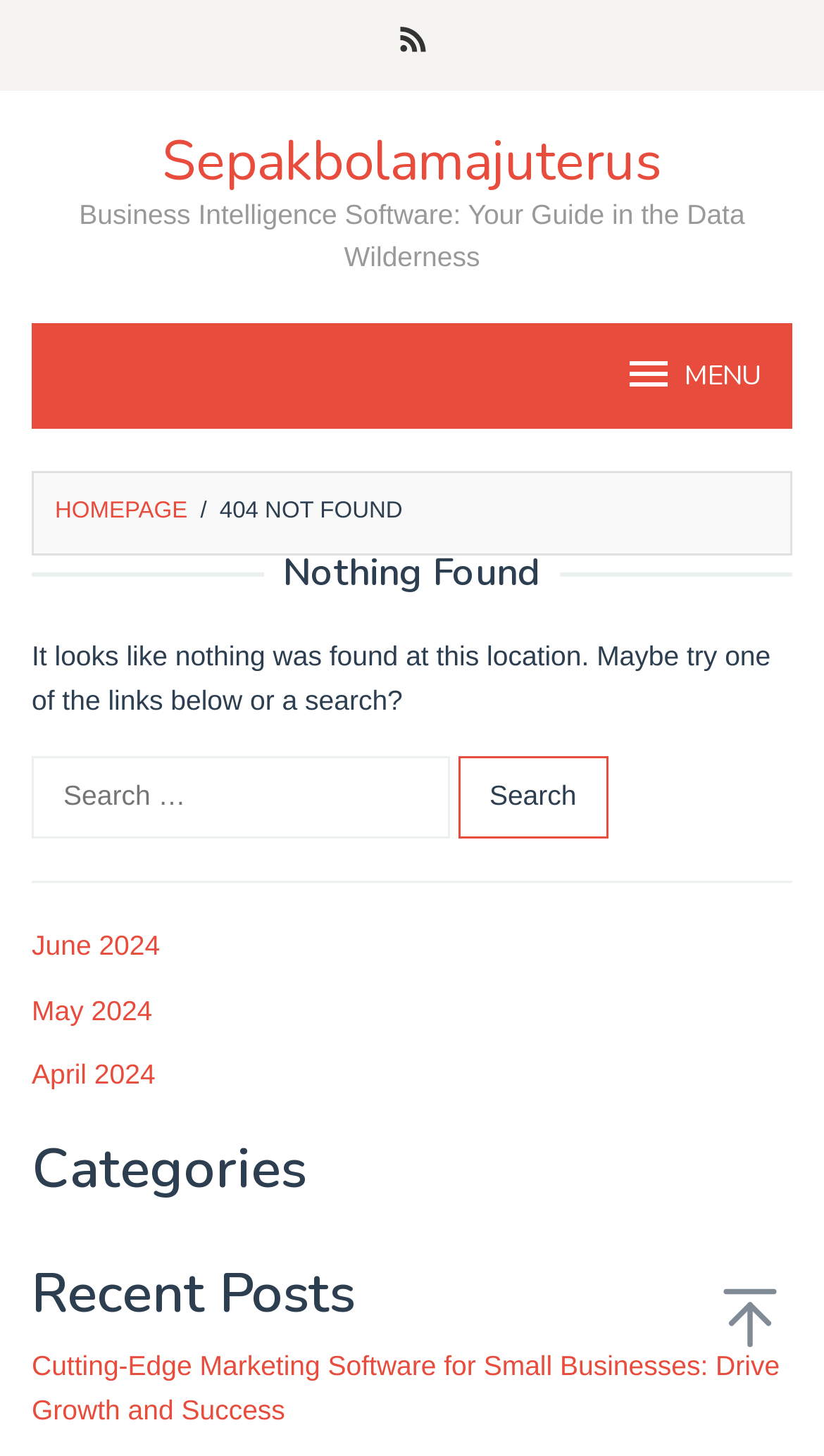Show the bounding box coordinates of the region that should be clicked to follow the instruction: "Read the Cutting-Edge Marketing Software article."

[0.038, 0.928, 0.946, 0.979]